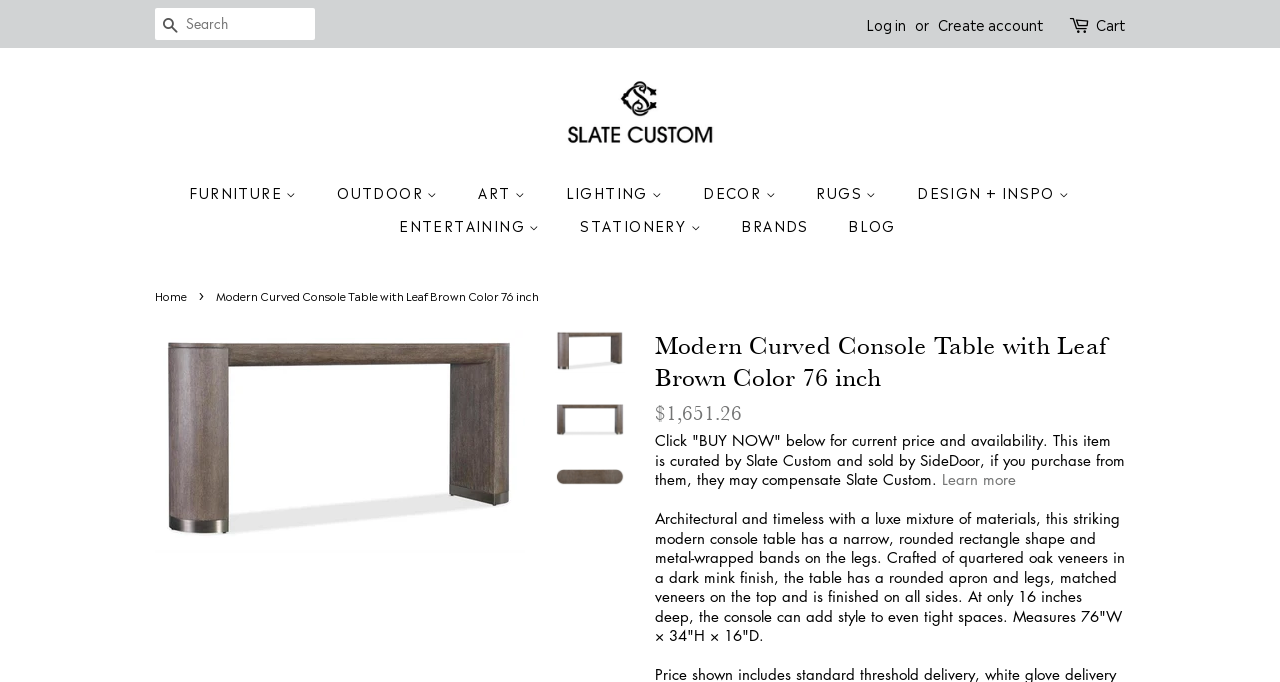Please predict the bounding box coordinates of the element's region where a click is necessary to complete the following instruction: "Log in to your account". The coordinates should be represented by four float numbers between 0 and 1, i.e., [left, top, right, bottom].

[0.677, 0.02, 0.708, 0.05]